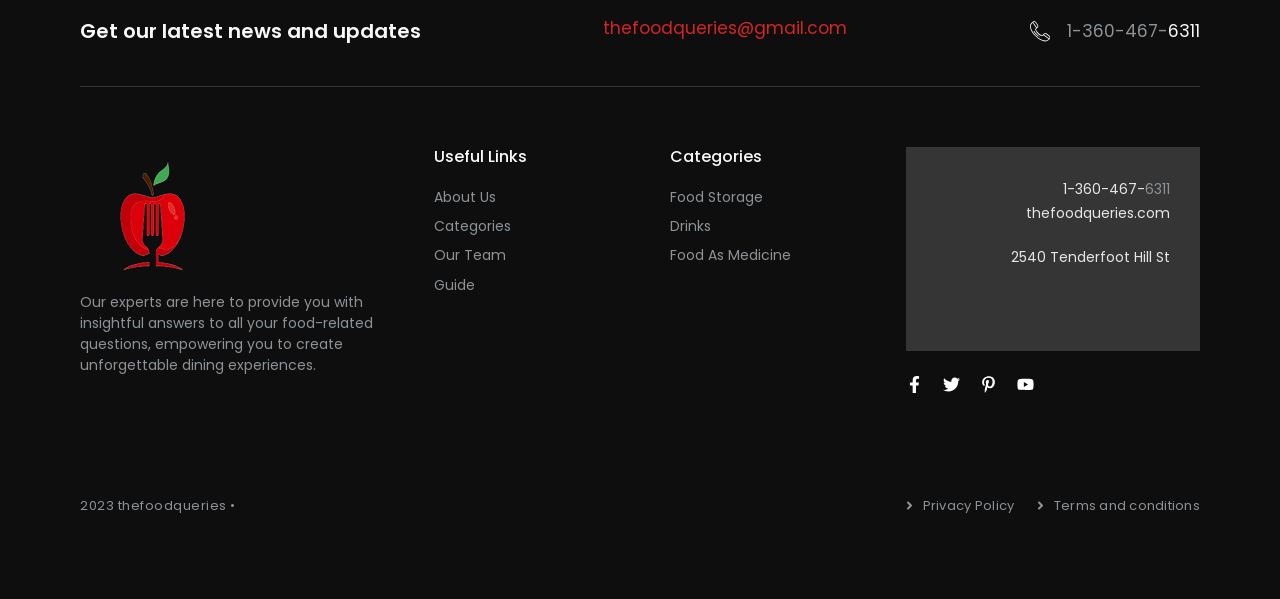Please provide the bounding box coordinates for the element that needs to be clicked to perform the instruction: "Learn about our team". The coordinates must consist of four float numbers between 0 and 1, formatted as [left, top, right, bottom].

[0.339, 0.41, 0.395, 0.445]